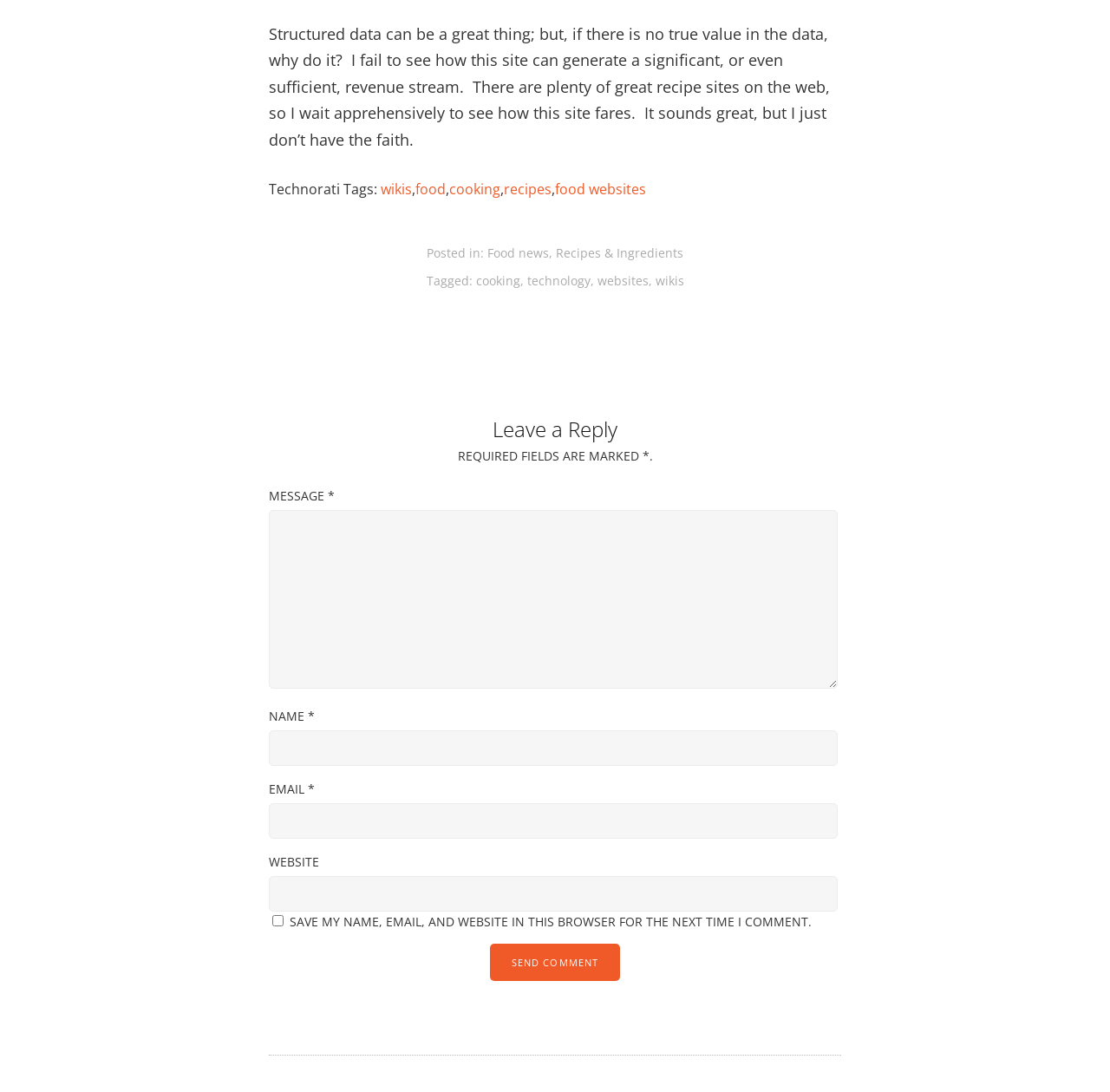Locate the bounding box coordinates of the area you need to click to fulfill this instruction: 'Leave a comment'. The coordinates must be in the form of four float numbers ranging from 0 to 1: [left, top, right, bottom].

[0.242, 0.364, 0.758, 0.406]